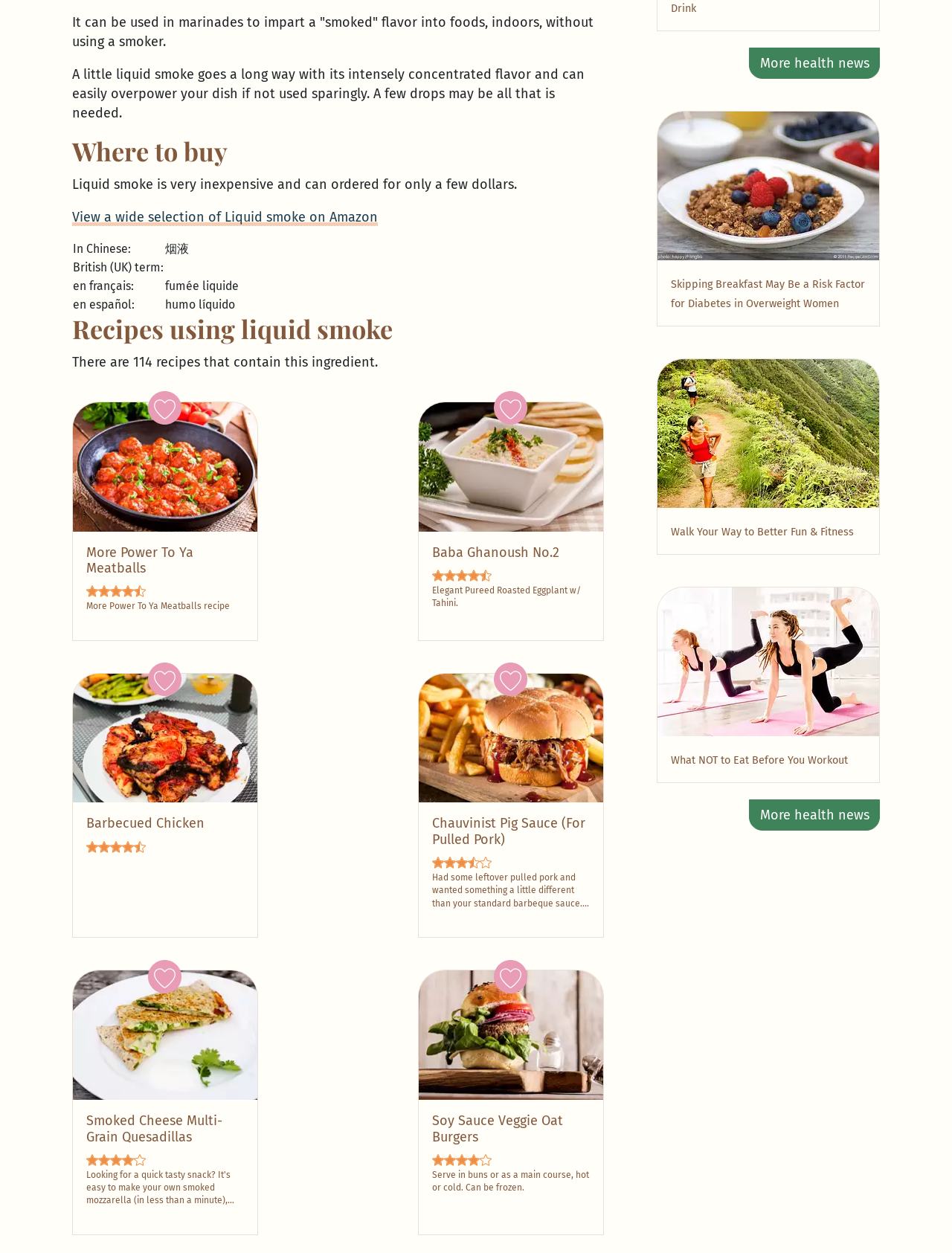Locate the bounding box coordinates of the segment that needs to be clicked to meet this instruction: "Click More Power To Ya Meatballs".

[0.091, 0.434, 0.203, 0.46]